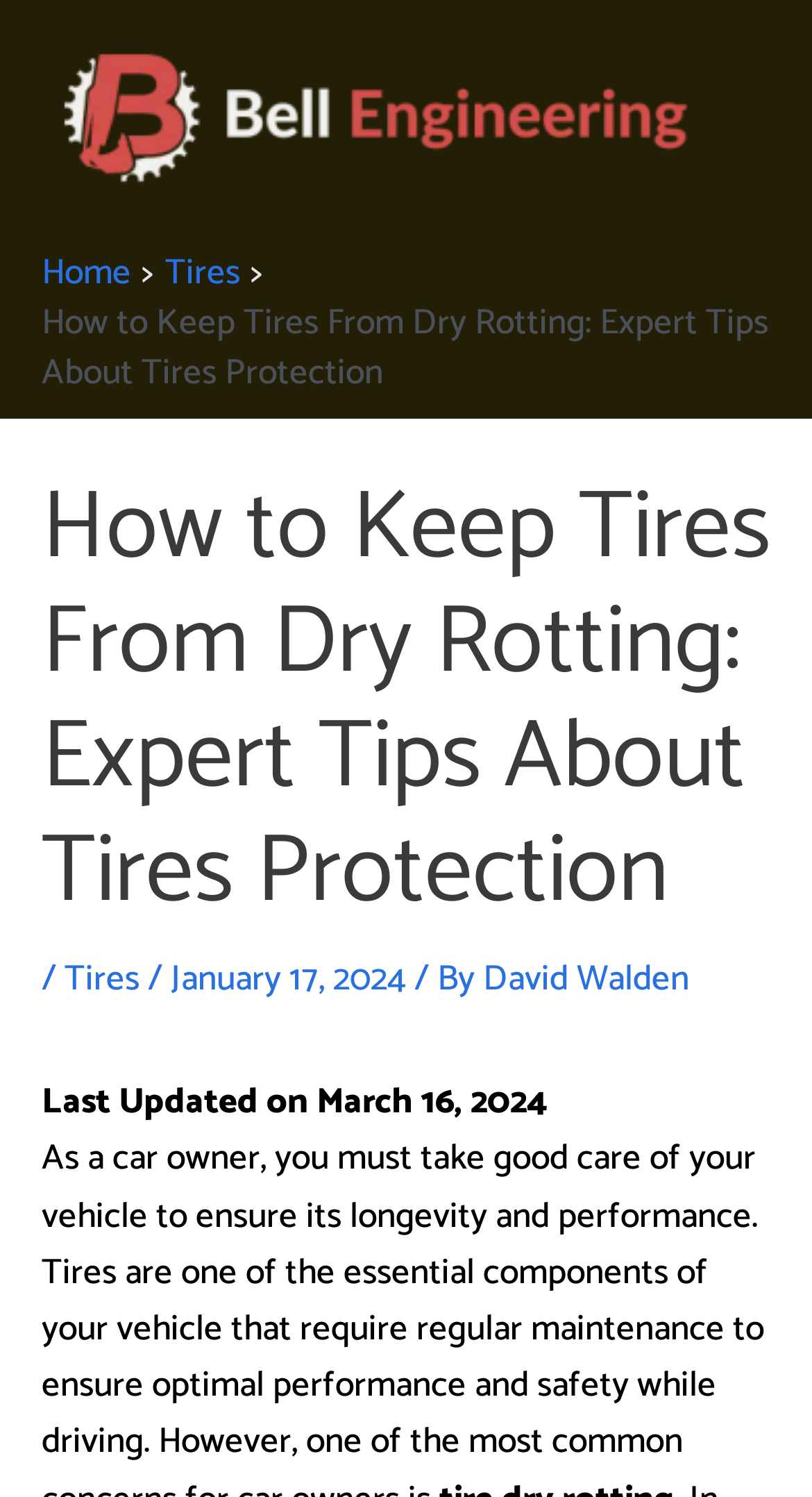What is the name of the website?
Answer the question with a single word or phrase, referring to the image.

Bell Engineering